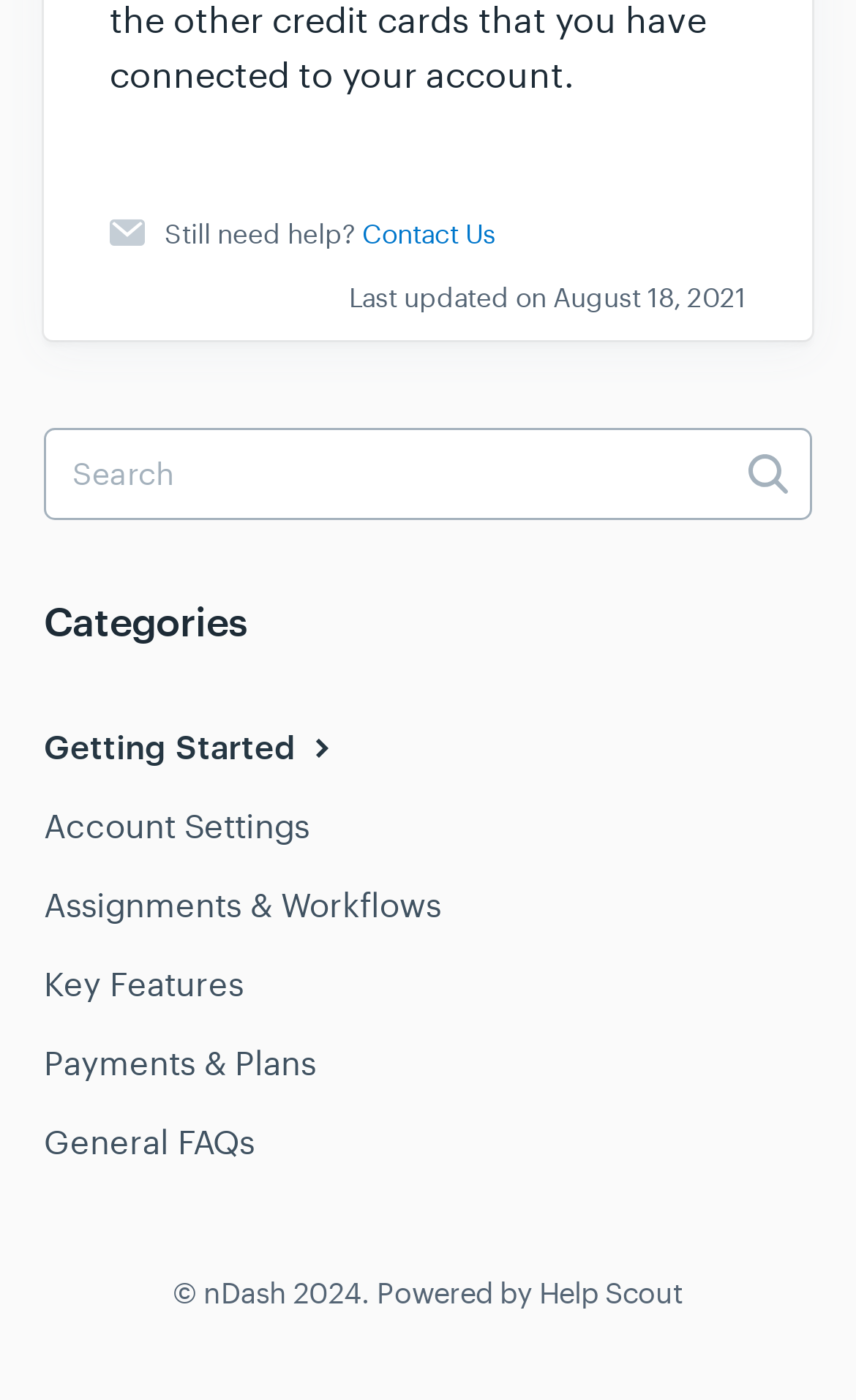Locate the bounding box of the UI element described by: "aria-label="Search" name="query" placeholder="Search" title="search-query"" in the given webpage screenshot.

[0.051, 0.305, 0.949, 0.371]